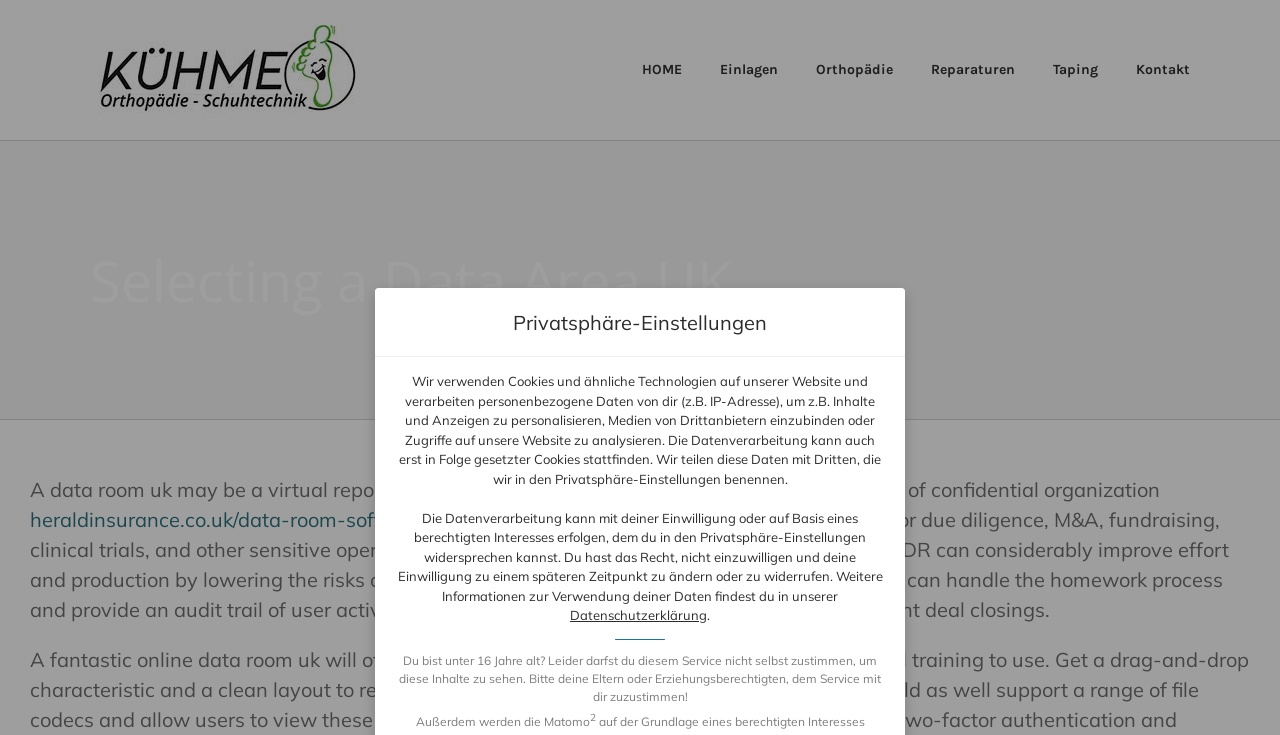From the element description Taping, predict the bounding box coordinates of the UI element. The coordinates must be specified in the format (top-left x, top-left y, bottom-right x, bottom-right y) and should be within the 0 to 1 range.

[0.823, 0.02, 0.858, 0.169]